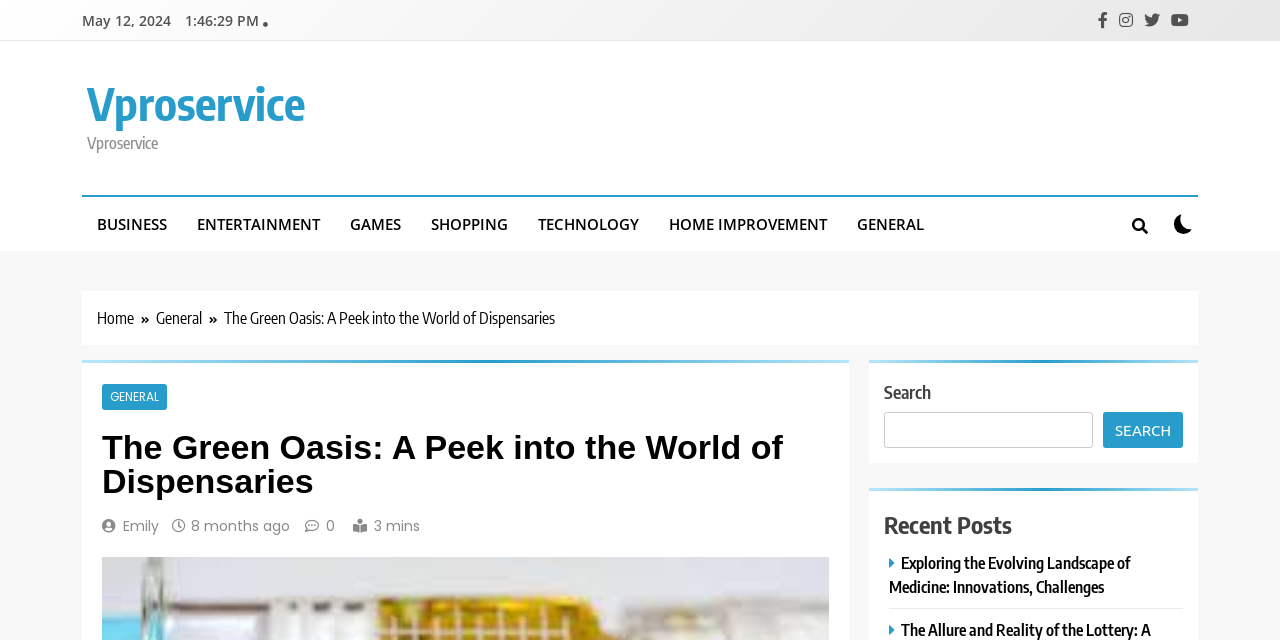What are the categories listed on the webpage?
Give a thorough and detailed response to the question.

The categories are listed as links on the webpage, starting from 'BUSINESS' to 'GENERAL', and can be found by examining the links with IDs 1661 to 1667.